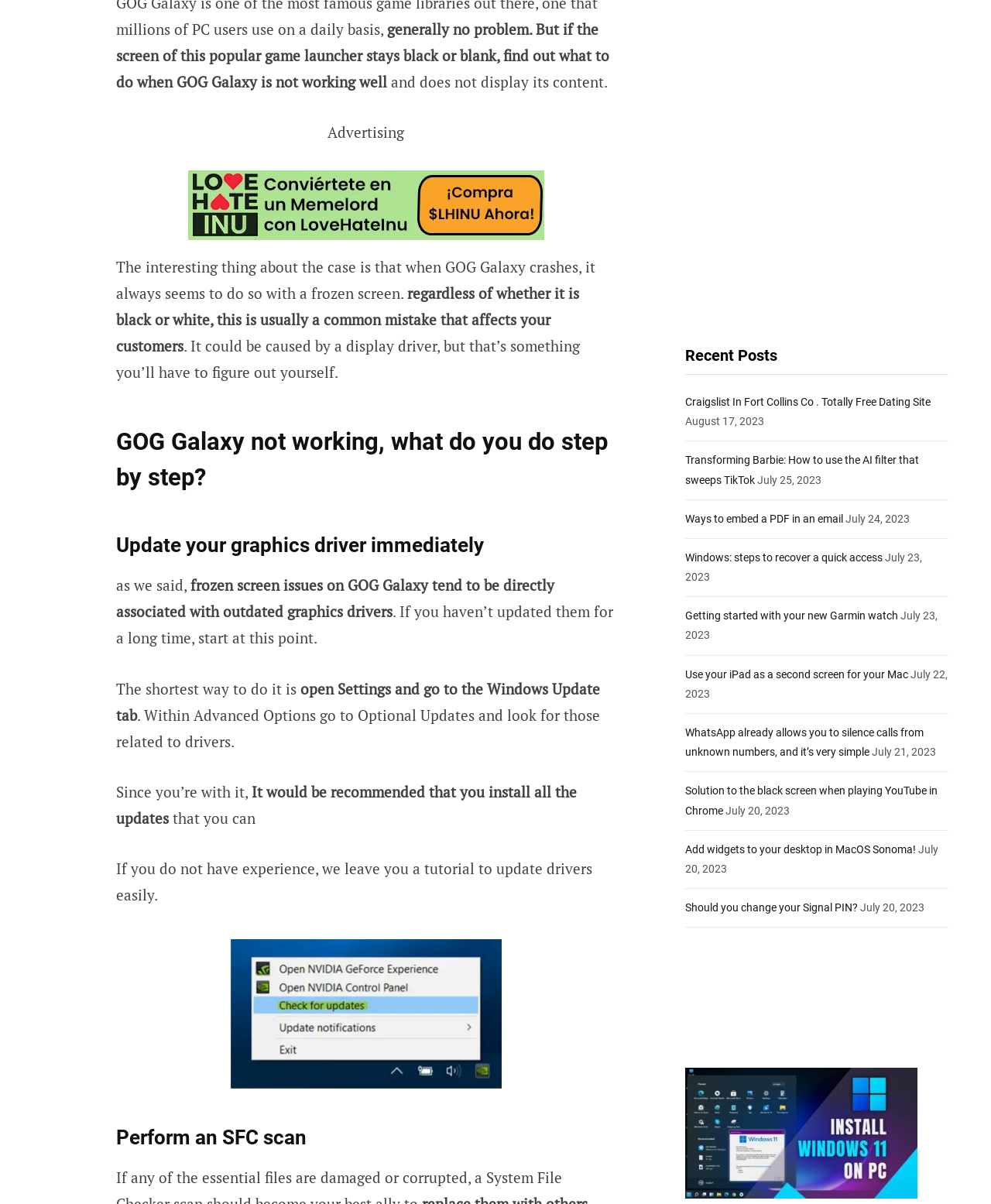Provide the bounding box coordinates of the section that needs to be clicked to accomplish the following instruction: "Click the link to update your graphics driver."

[0.117, 0.441, 0.621, 0.466]